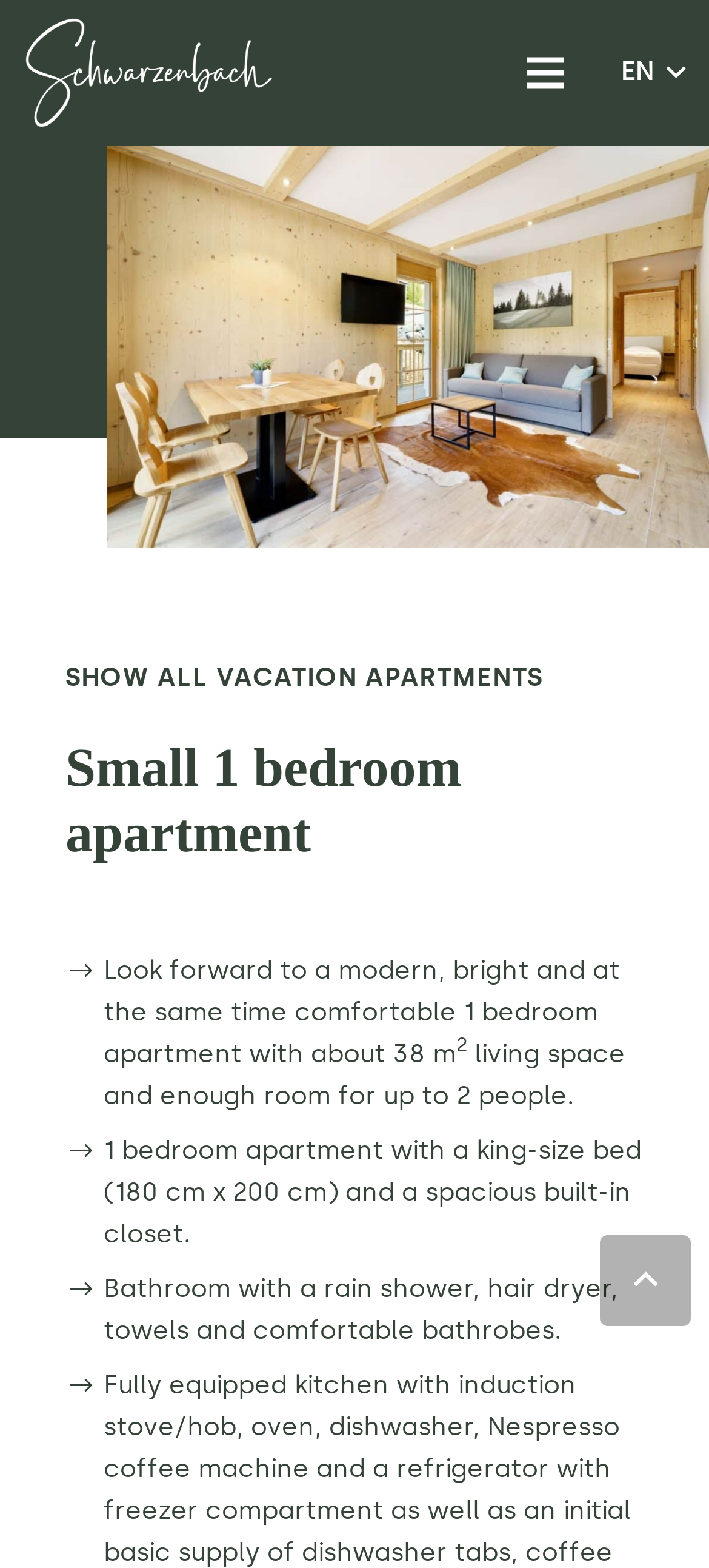Please answer the following question using a single word or phrase: 
What type of apartment is described?

1 bedroom